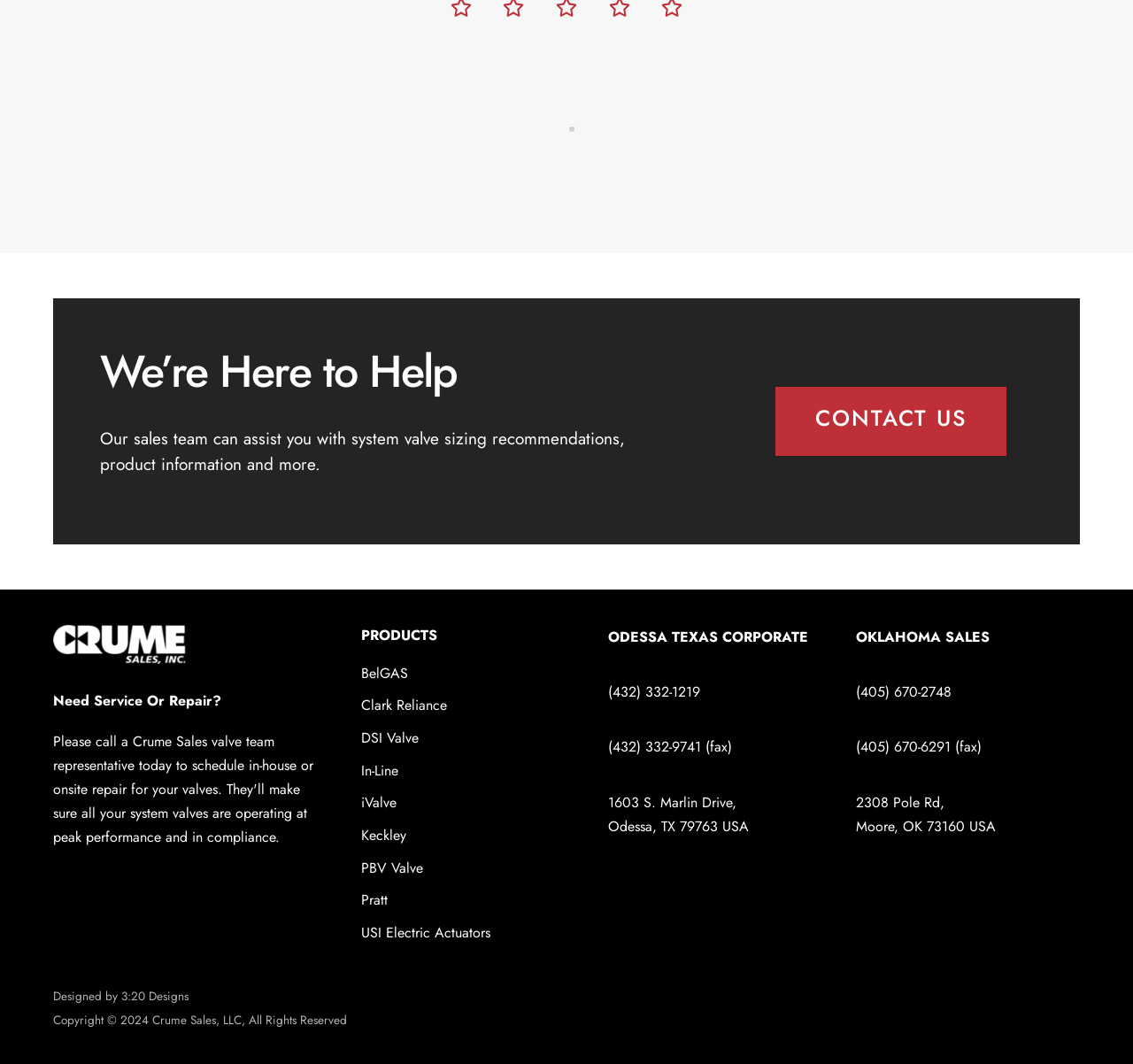Please analyze the image and provide a thorough answer to the question:
What is the name of the designer of the webpage?

The designer of the webpage is mentioned at the bottom of the webpage with the text 'Designed by 3:20 Designs'.